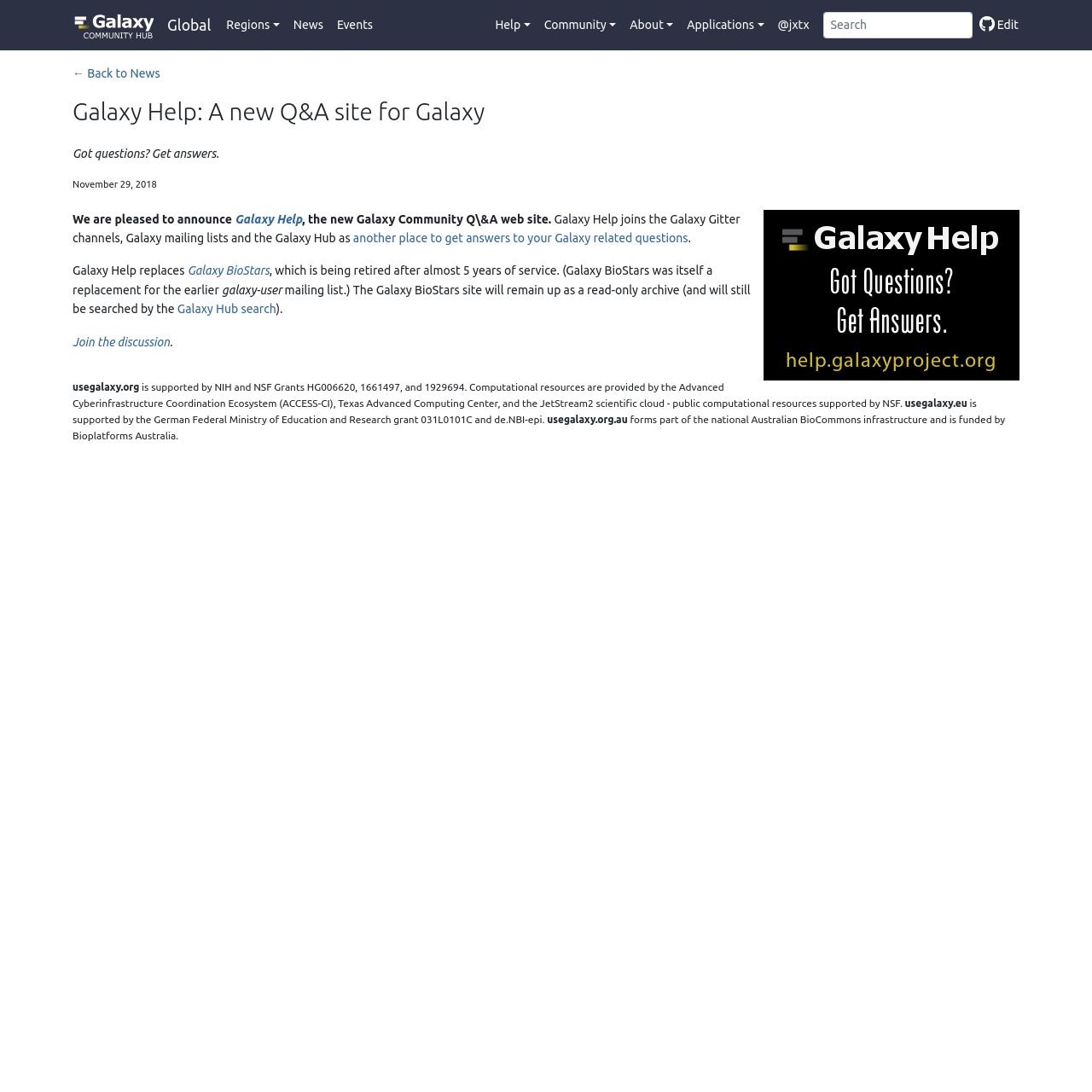What is being retired after almost 5 years of service?
Based on the content of the image, thoroughly explain and answer the question.

The question can be answered by reading the text 'Galaxy Help replaces Galaxy BioStars, which is being retired after almost 5 years of service.' This text indicates that Galaxy BioStars is being retired.